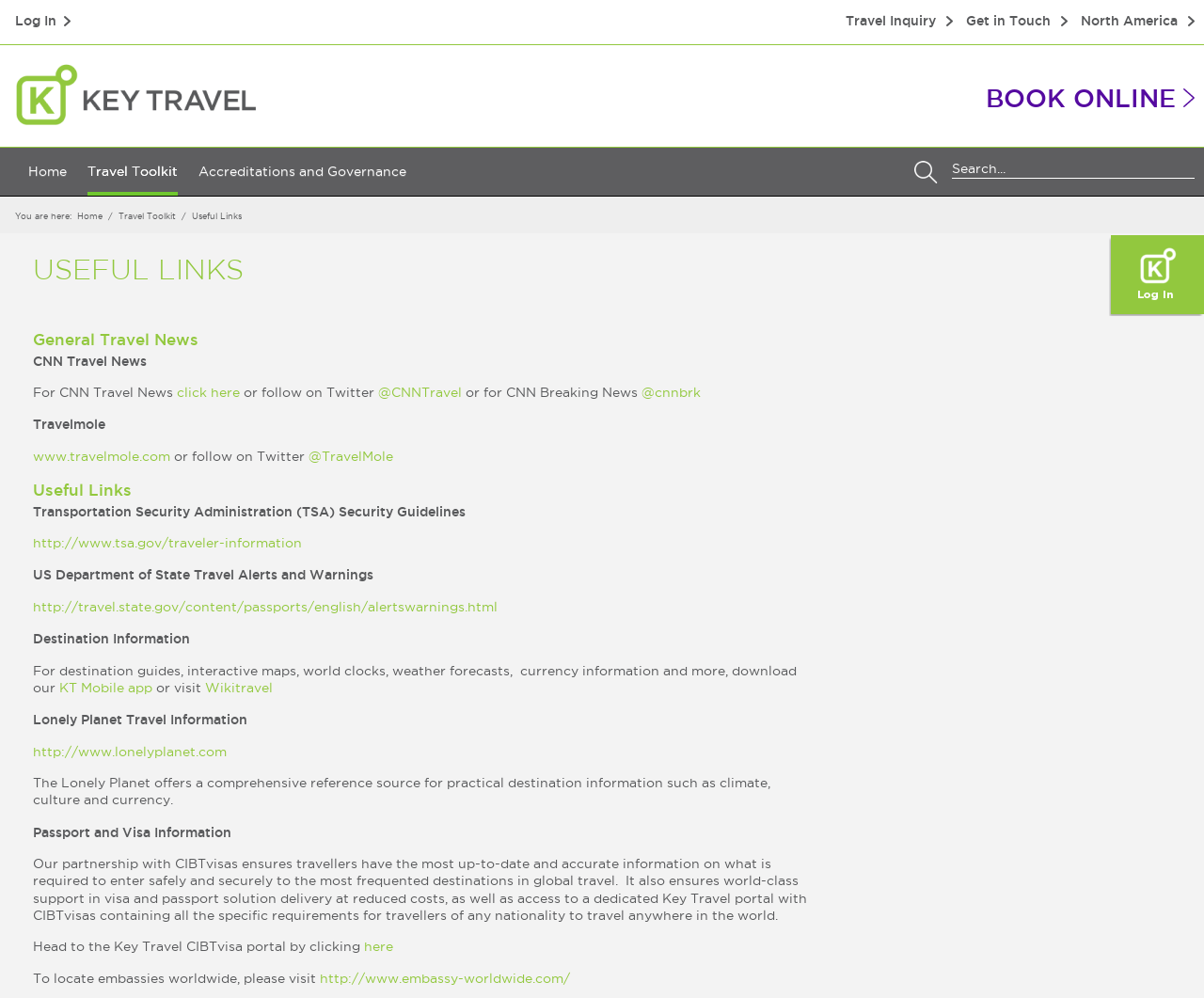Please specify the bounding box coordinates of the area that should be clicked to accomplish the following instruction: "Log in to the account". The coordinates should consist of four float numbers between 0 and 1, i.e., [left, top, right, bottom].

[0.012, 0.008, 0.059, 0.044]